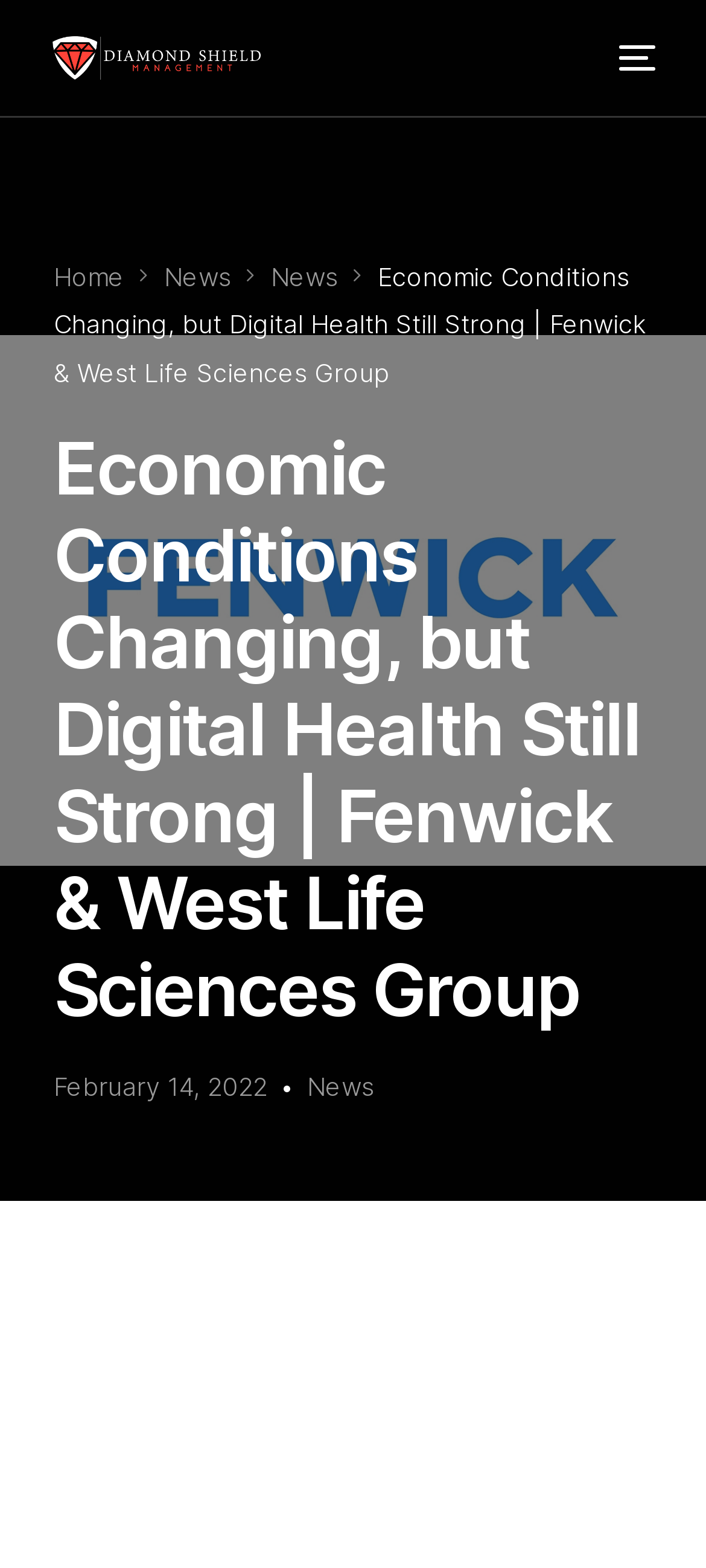Provide a comprehensive description of the webpage.

The webpage appears to be a news article or blog post from Fenwick & West Life Sciences Group, with a focus on digital health. At the top left of the page, there are two identical images of "Diamond Shield Management Korea". 

Below these images, there is a row of navigation links, including "Home", "News", and others. The title of the article, "Economic Conditions Changing, but Digital Health Still Strong | Fenwick & West Life Sciences Group", is displayed prominently in the center of the page, with a smaller heading below it. 

To the right of the title, there is a button with no text. Below the title, there is a date, "February 14, 2022", followed by another "News" link. 

On the top right of the page, there is another button with no text. Below this button, there is a long list of links, including "Home", "Our Services", "Blog", "About Us", "FAQ’s", and "Contact". 

At the bottom of the page, there are social media links to "Facebook" and "Tweeter", as well as a link to "Set an appointment".